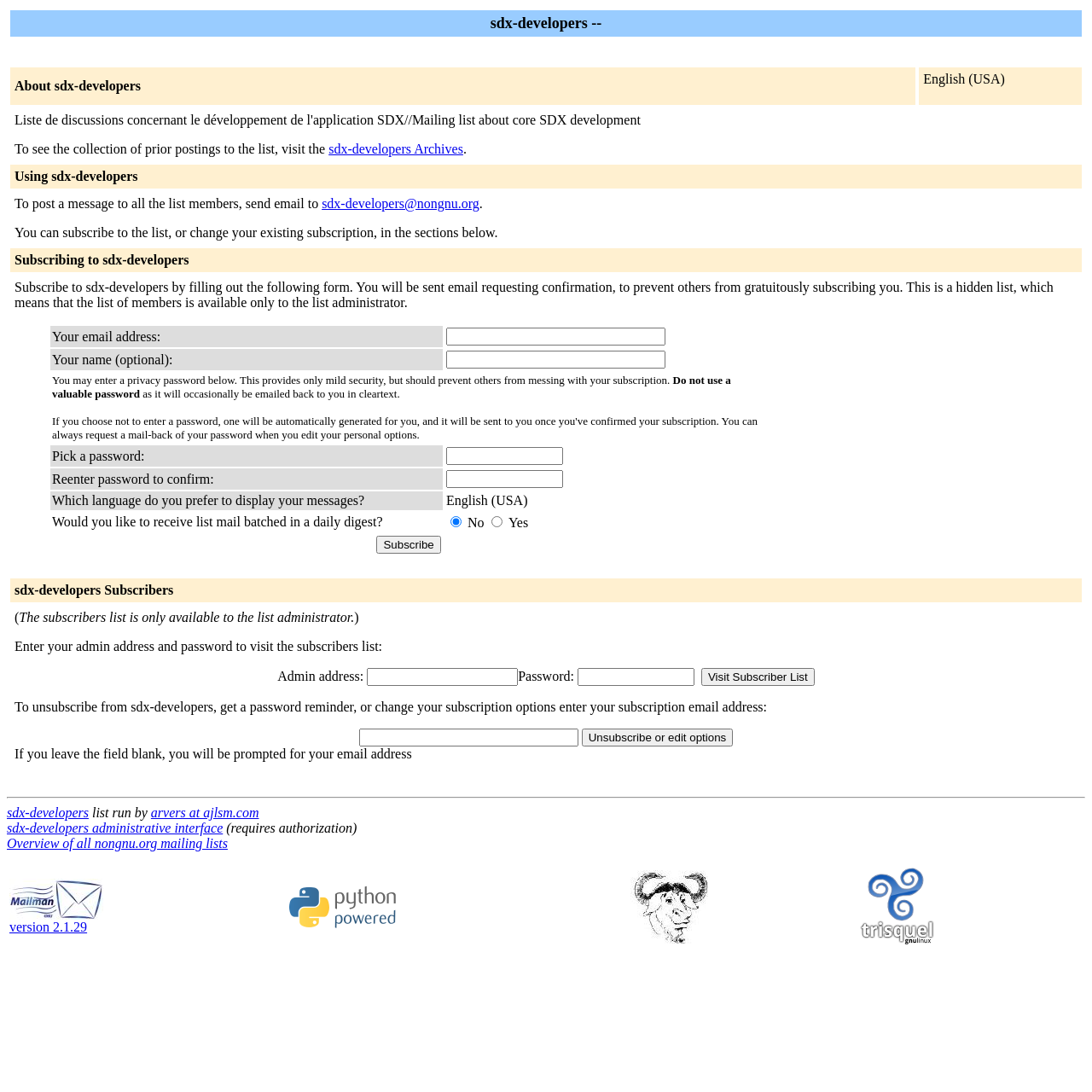Please identify the bounding box coordinates of the area I need to click to accomplish the following instruction: "Send email to sdx-developers@nongnu.org".

[0.295, 0.18, 0.439, 0.193]